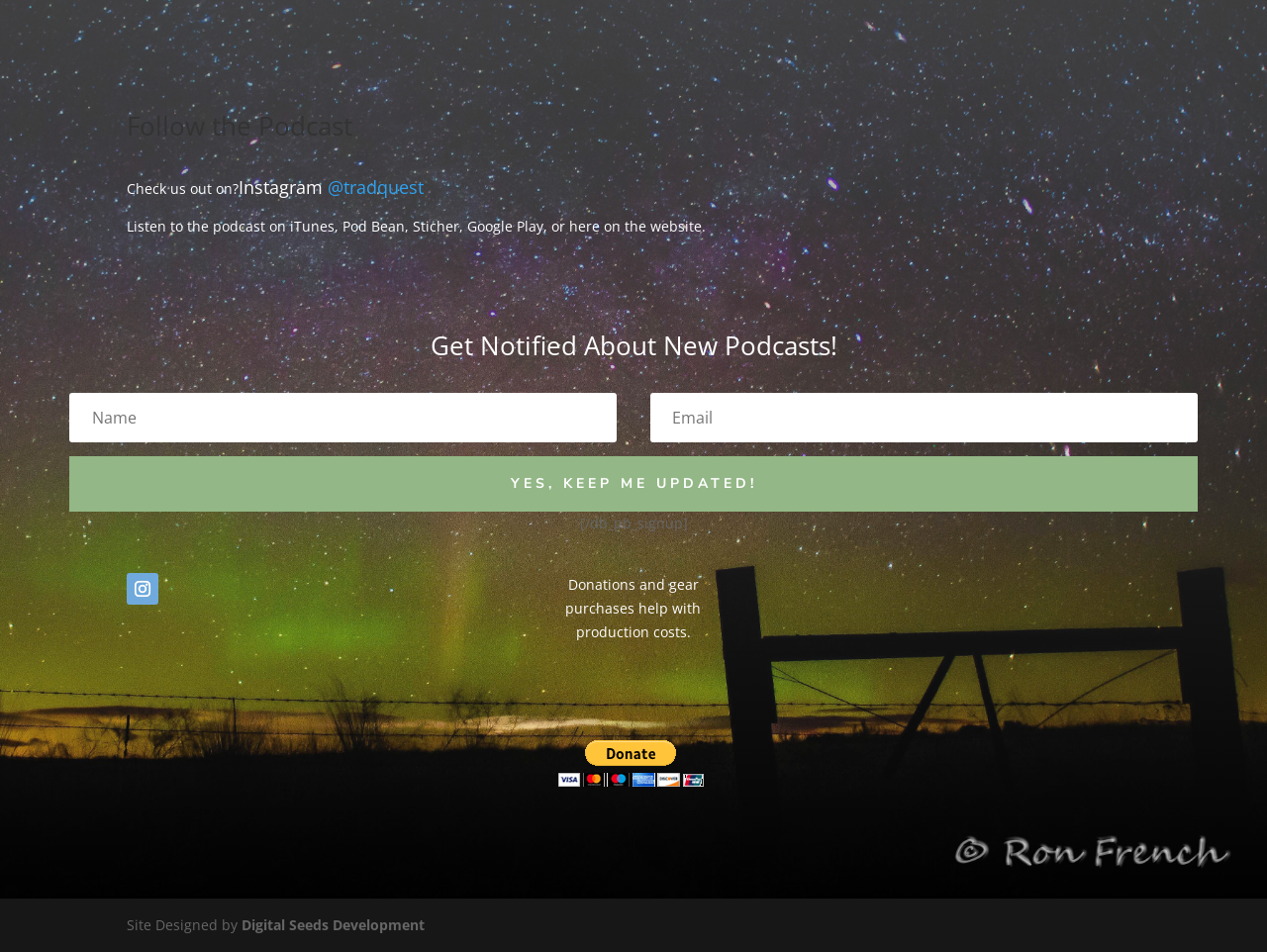What is the purpose of the textboxes? Analyze the screenshot and reply with just one word or a short phrase.

Get notified about new podcasts